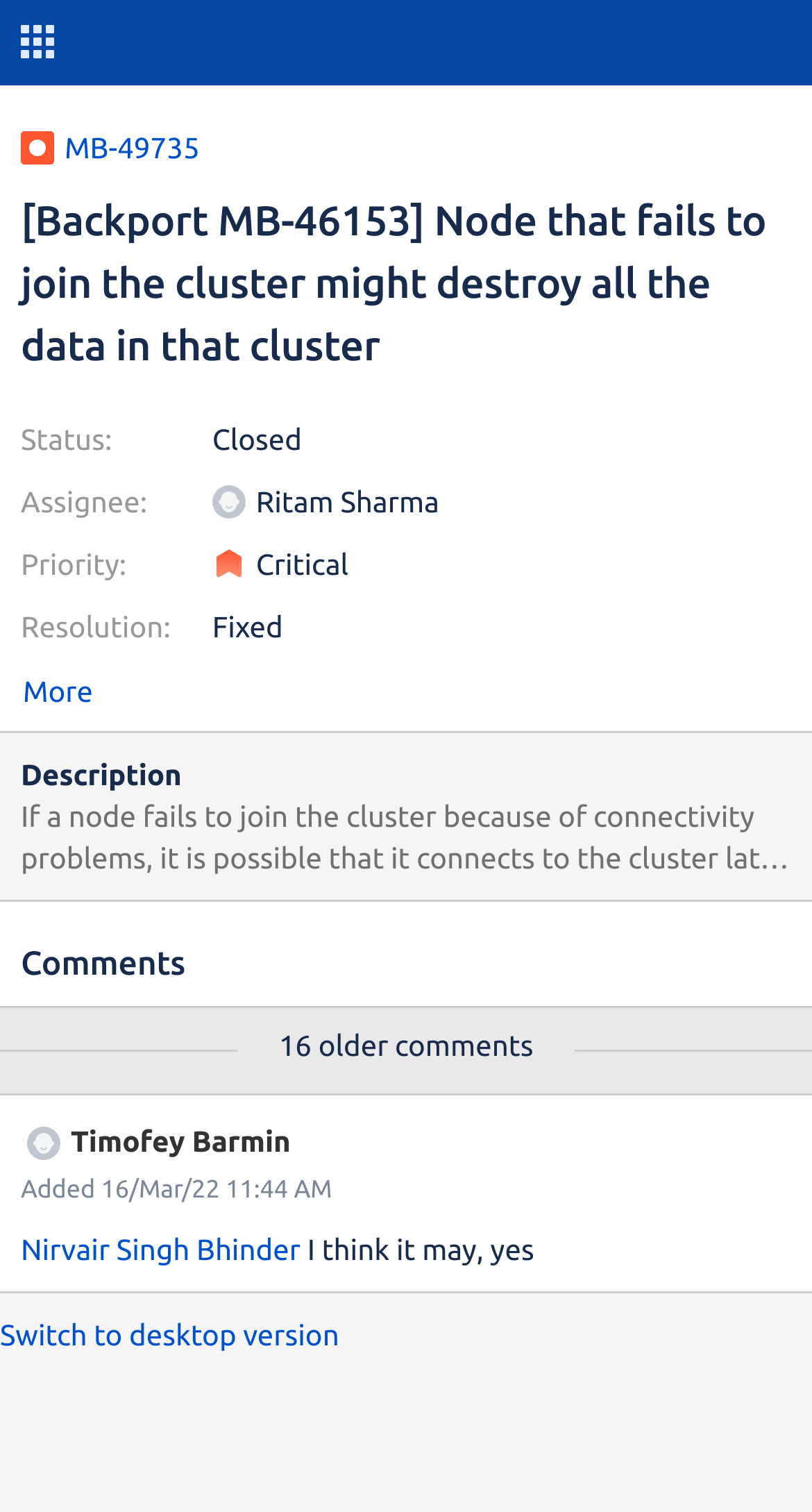What is the status of the issue?
Look at the image and answer the question using a single word or phrase.

Closed